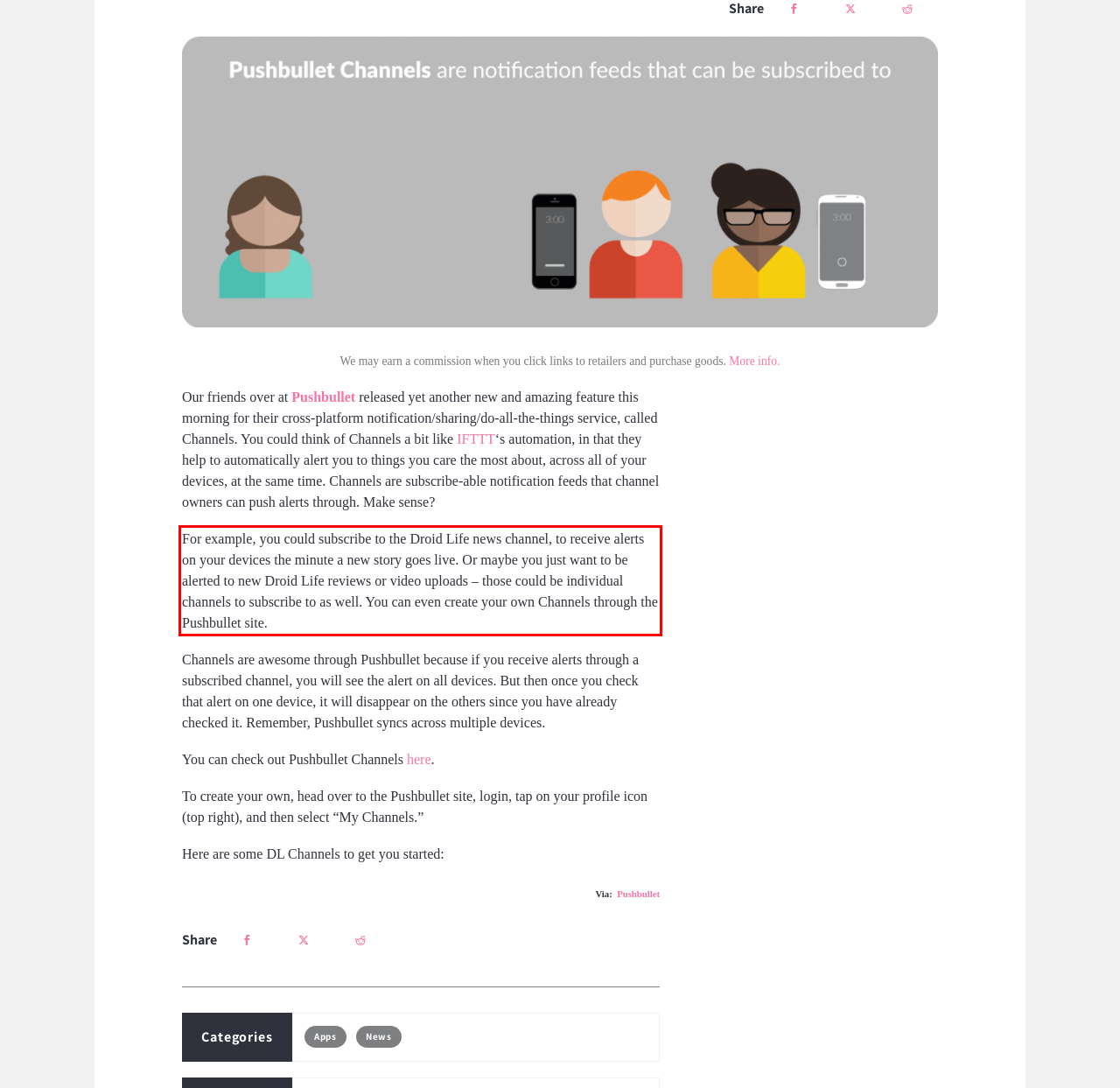You are provided with a screenshot of a webpage that includes a red bounding box. Extract and generate the text content found within the red bounding box.

For example, you could subscribe to the Droid Life news channel, to receive alerts on your devices the minute a new story goes live. Or maybe you just want to be alerted to new Droid Life reviews or video uploads – those could be individual channels to subscribe to as well. You can even create your own Channels through the Pushbullet site.